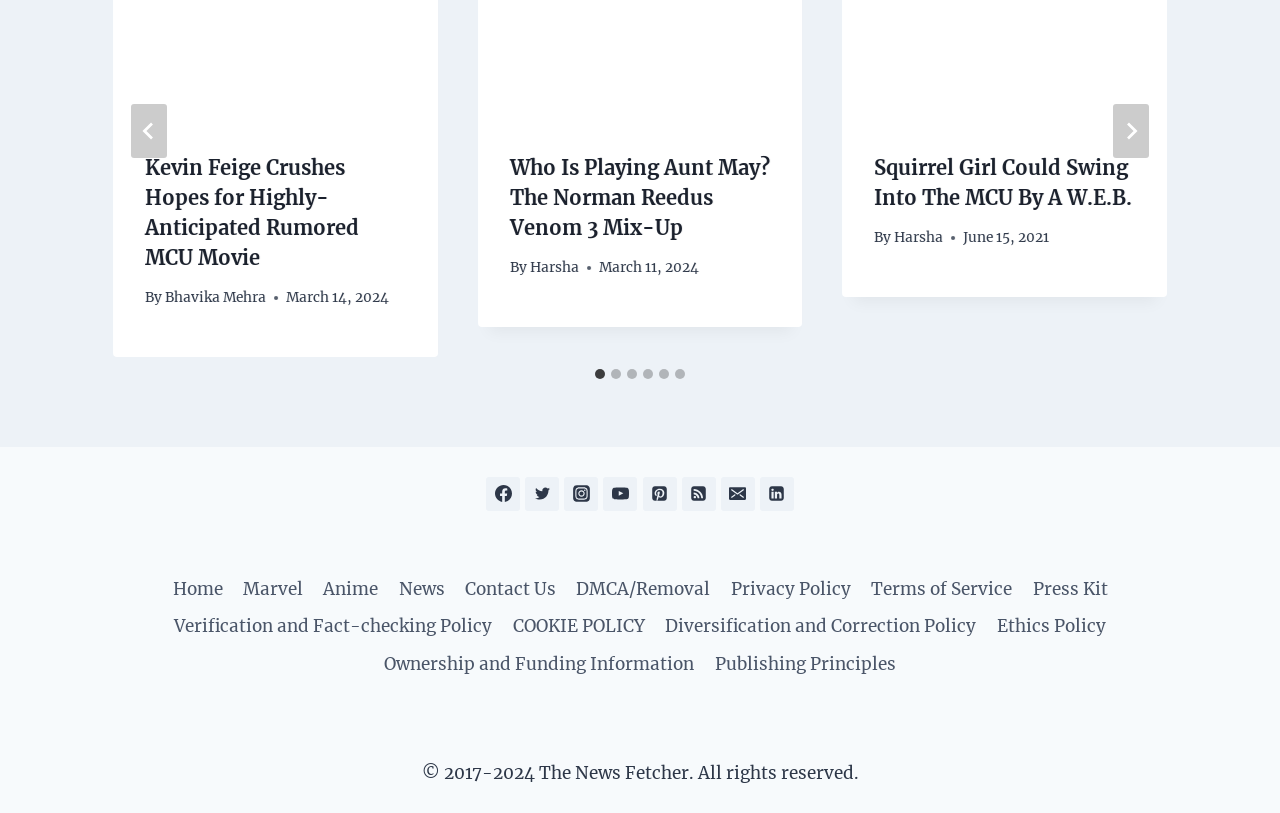How many slides are available in the presentation?
Provide a comprehensive and detailed answer to the question.

The webpage provides a tablist with 6 tabs, labeled 'Go to slide 1' to 'Go to slide 6', indicating that there are 6 slides available in the presentation.